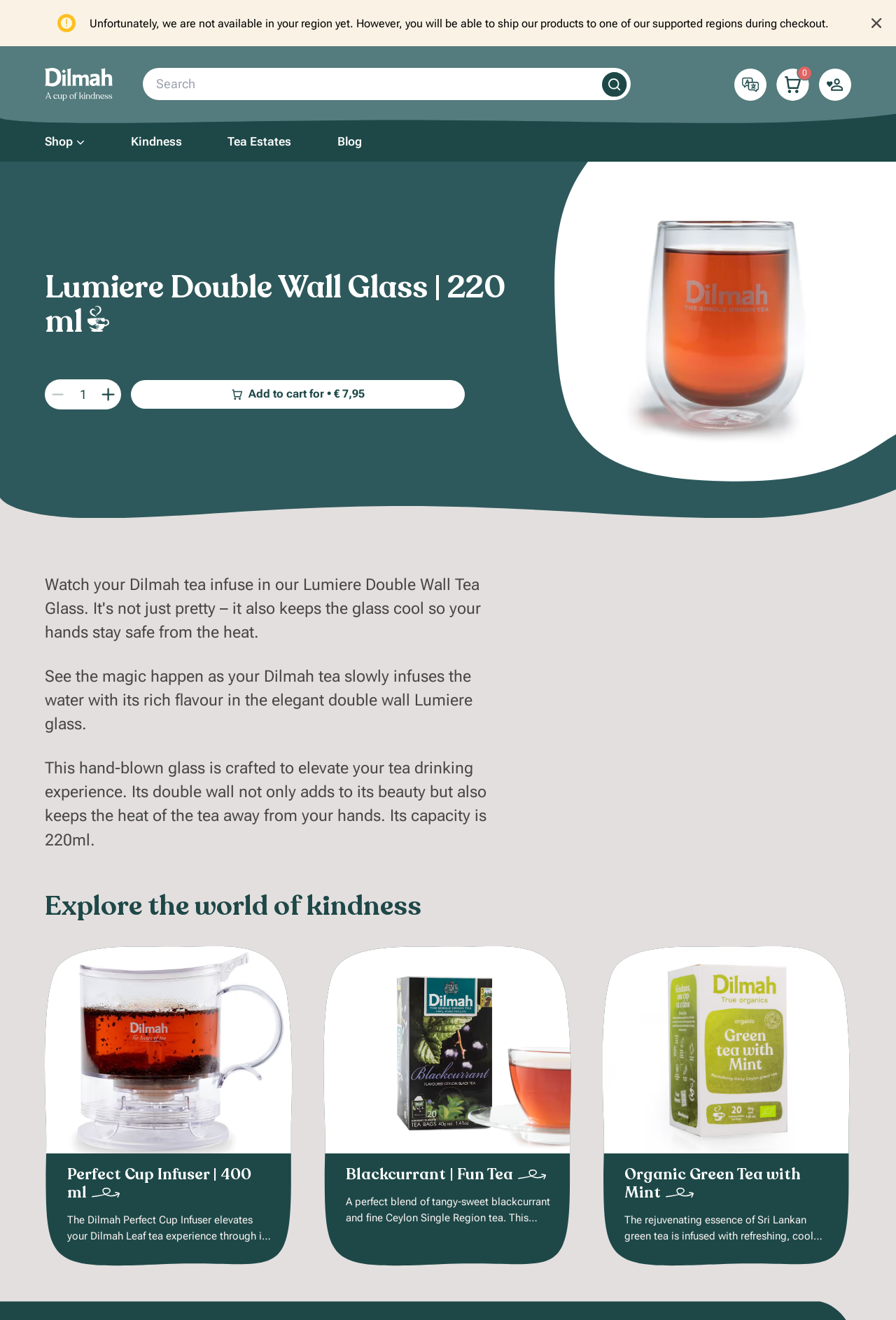Determine the bounding box coordinates for the region that must be clicked to execute the following instruction: "Click the 'Facebook' link".

None